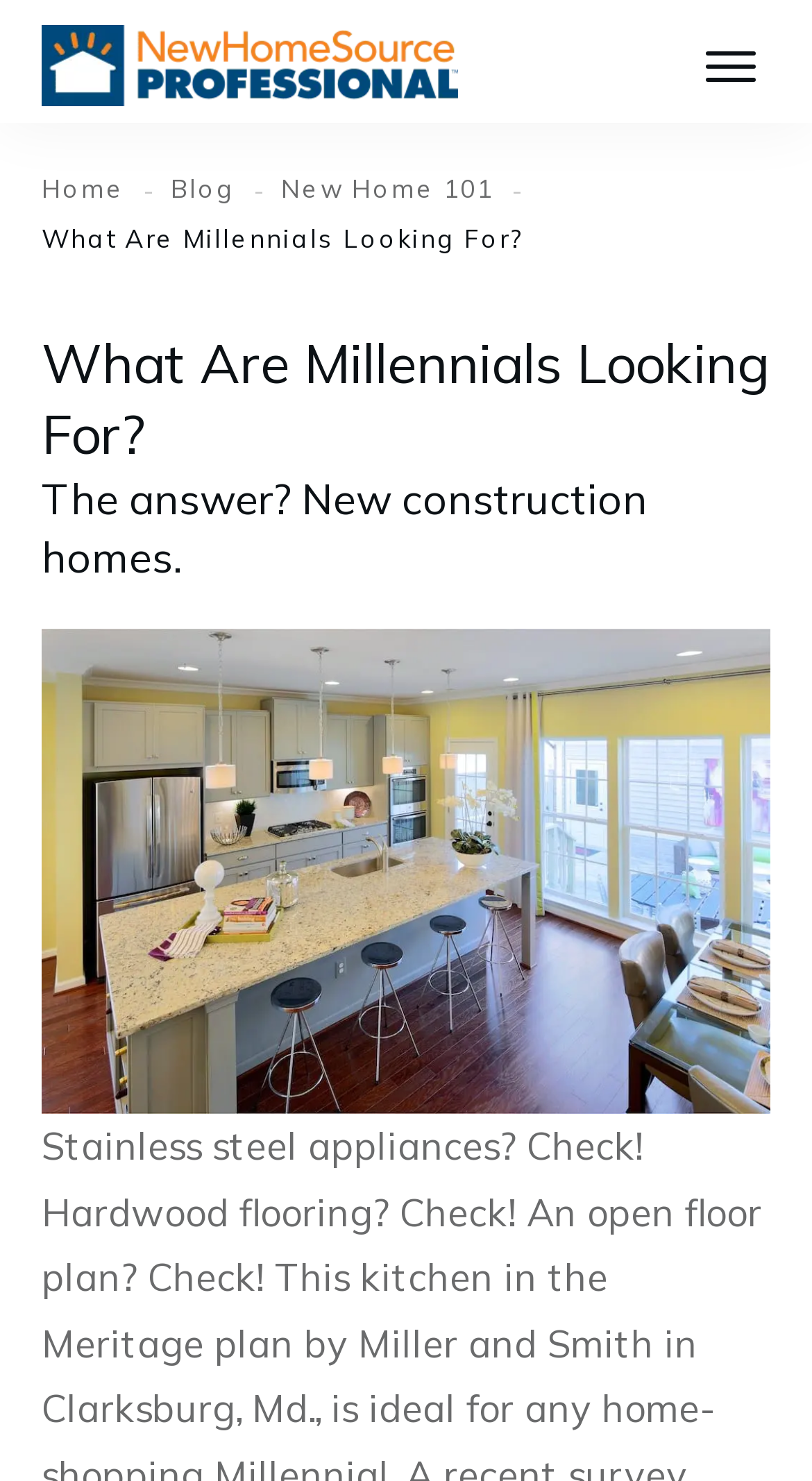Respond with a single word or short phrase to the following question: 
What is the type of flooring mentioned in the webpage?

Hardwood